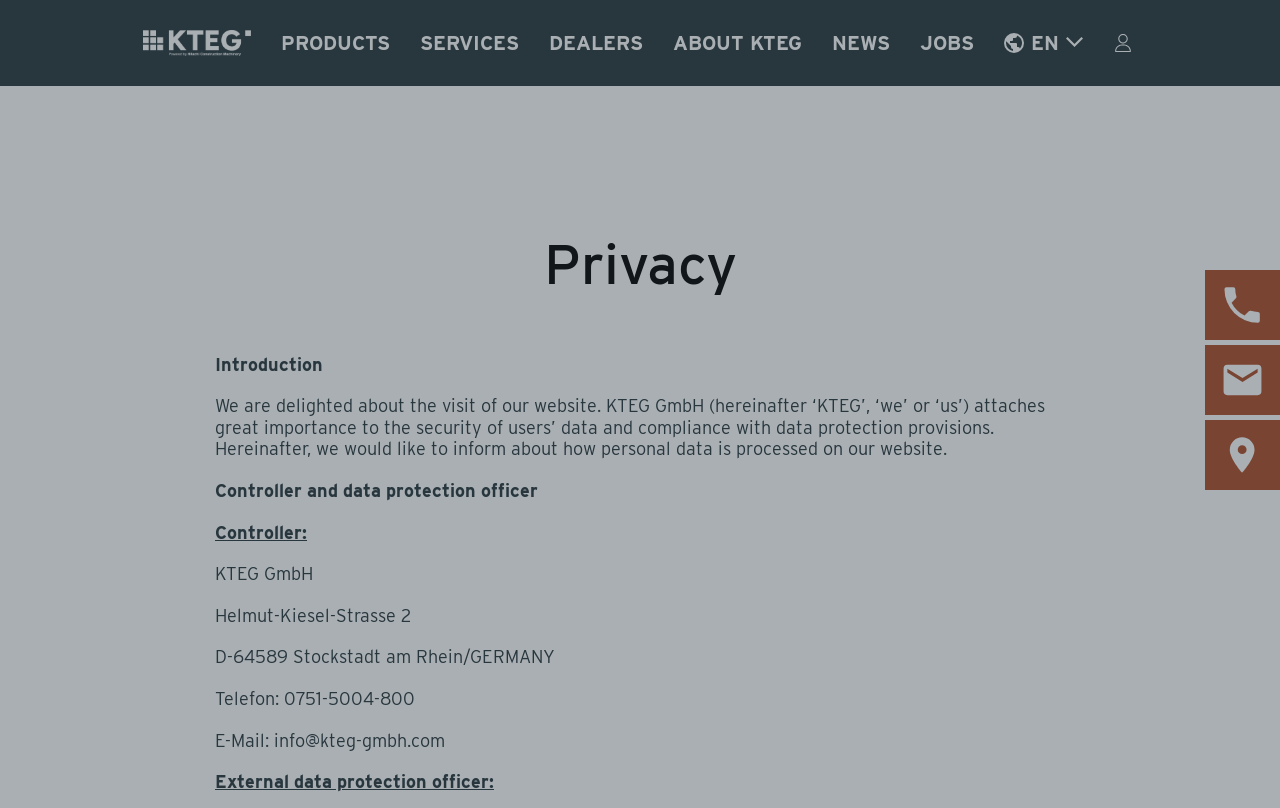What is the purpose of the webpage?
Using the visual information, respond with a single word or phrase.

To inform about data protection